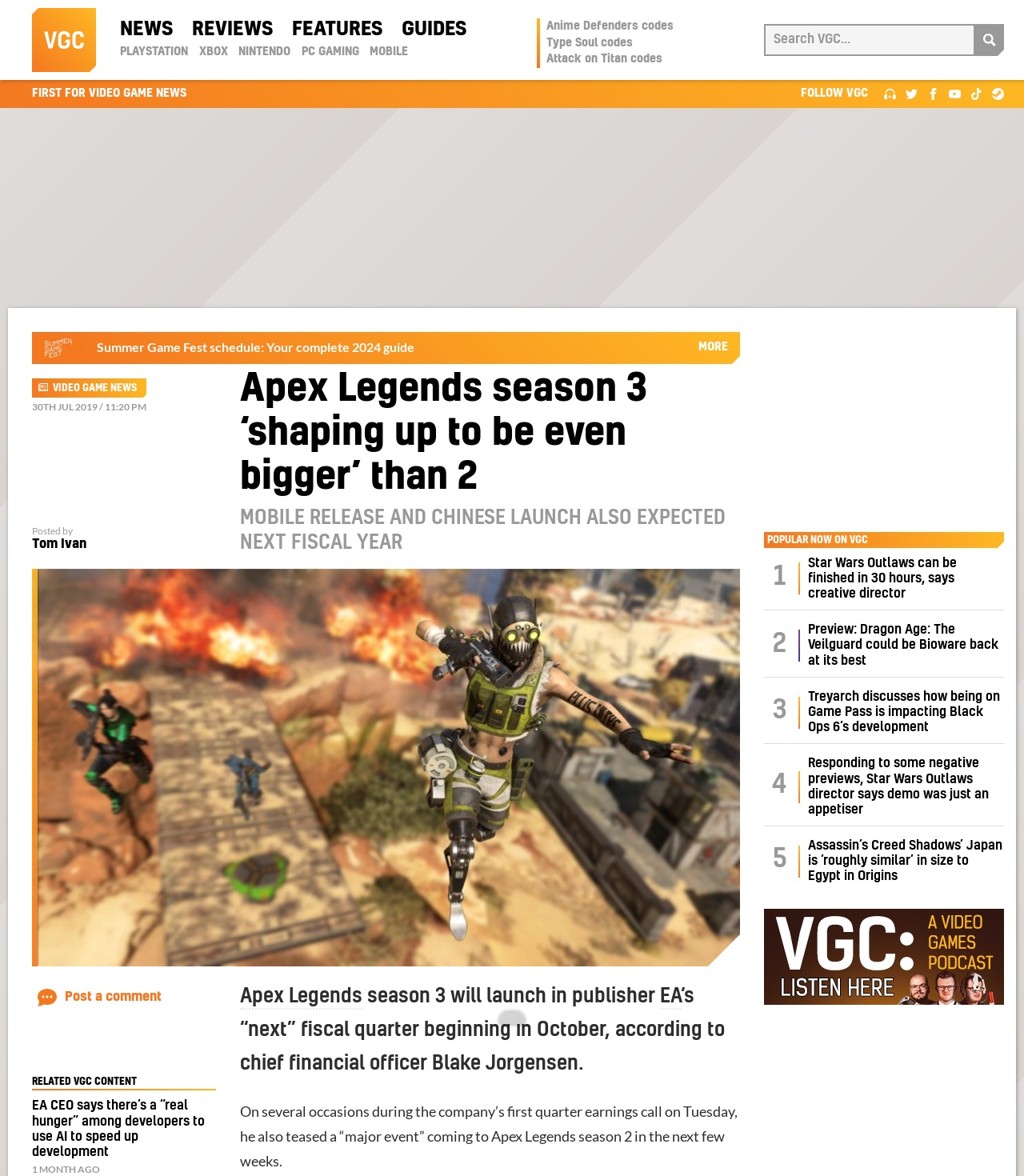Please locate the UI element described by "Attack on Titan codes" and provide its bounding box coordinates.

[0.534, 0.046, 0.647, 0.055]